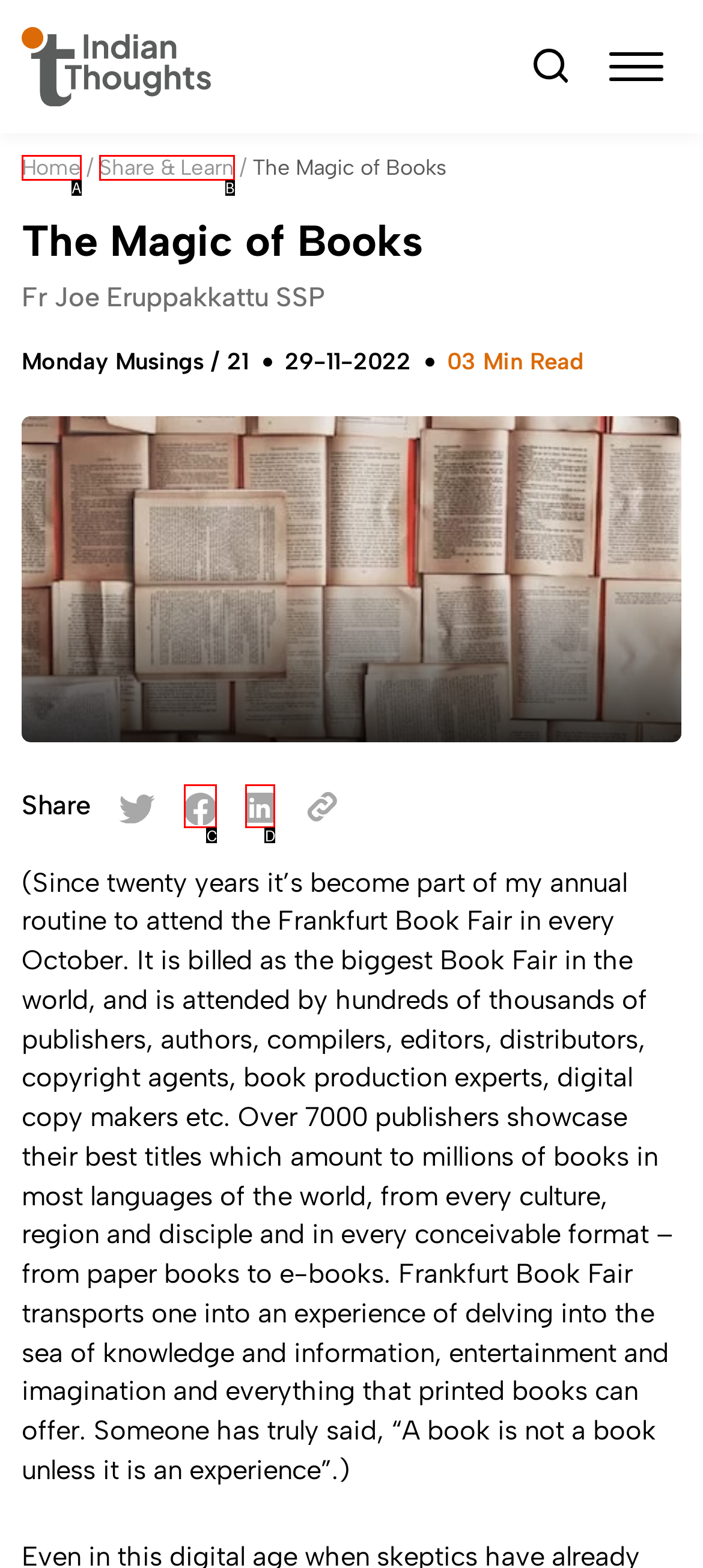Which UI element matches this description: Share & Learn?
Reply with the letter of the correct option directly.

B